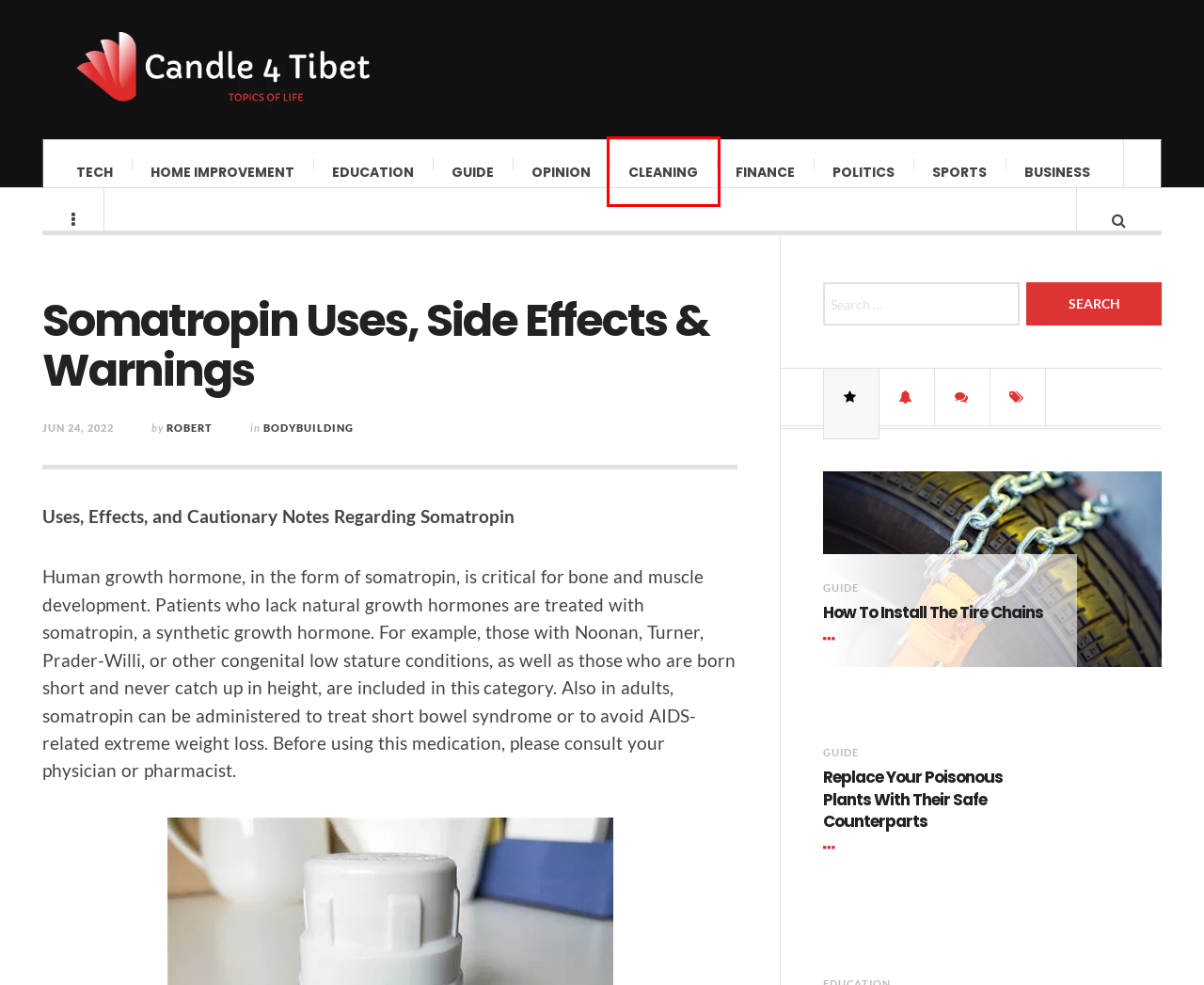Assess the screenshot of a webpage with a red bounding box and determine which webpage description most accurately matches the new page after clicking the element within the red box. Here are the options:
A. Cleaning - Candle 4 Tibet
B. Business - Candle 4 Tibet
C. Blog Tool, Publishing Platform, and CMS – WordPress.org
D. Candle 4 Tibet - Topics of Life
E. Sports - Candle 4 Tibet
F. Tech - Candle 4 Tibet
G. Bodybuilding - Candle 4 Tibet
H. Education - Candle 4 Tibet

A